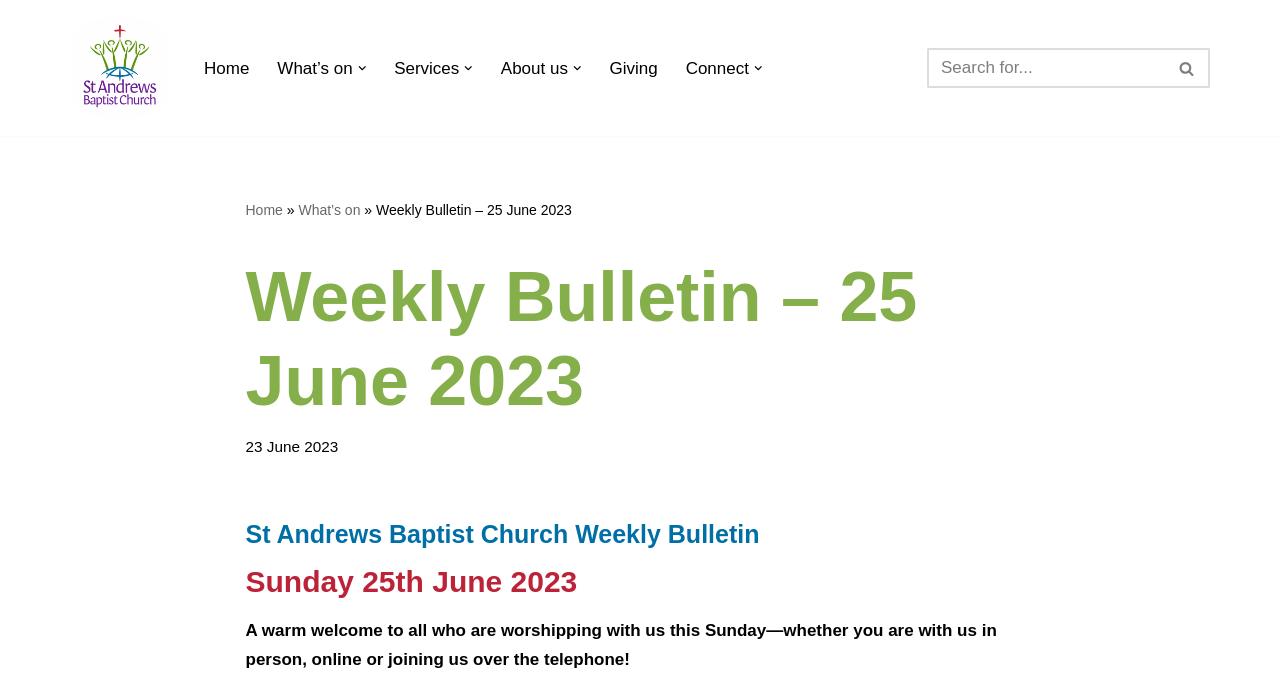Please provide the bounding box coordinates for the UI element as described: "Services". The coordinates must be four floats between 0 and 1, represented as [left, top, right, bottom].

[0.308, 0.077, 0.359, 0.117]